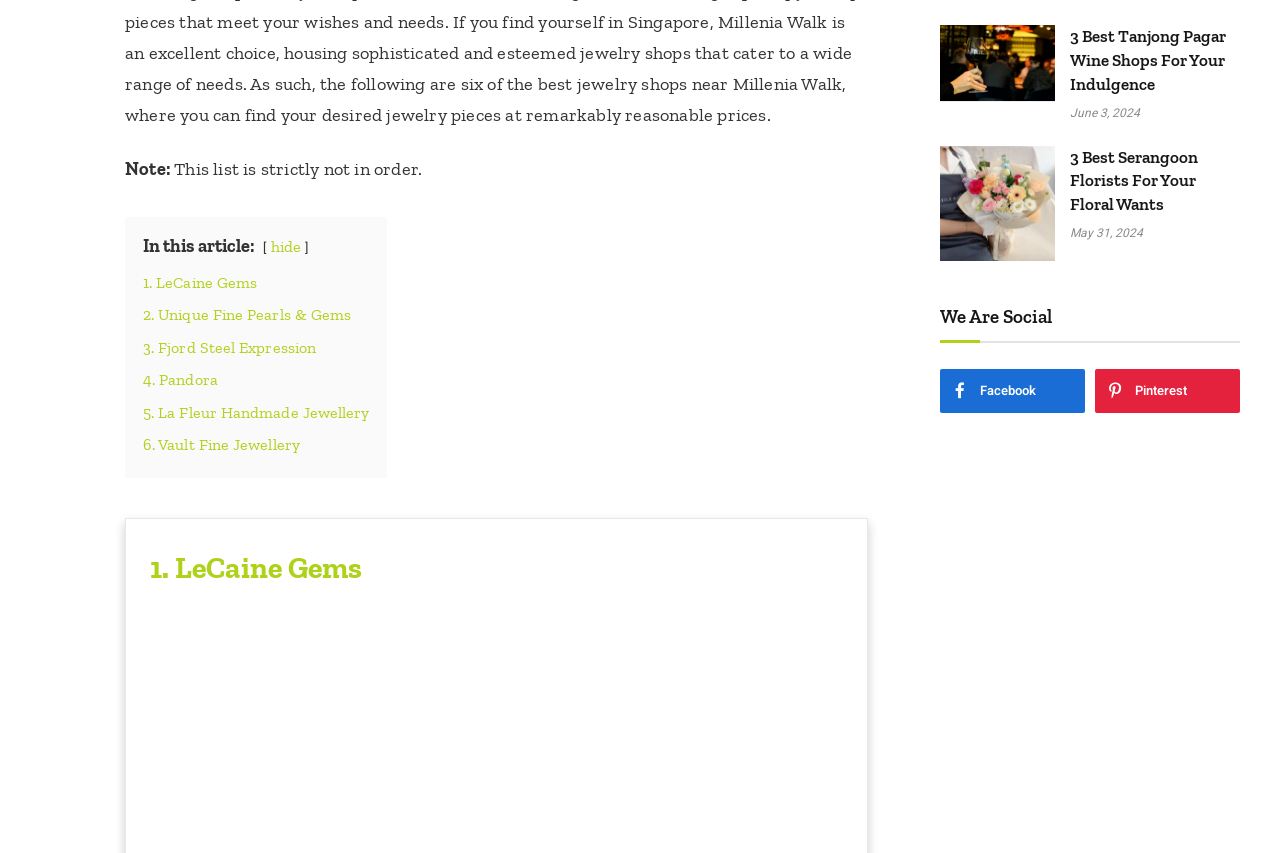How many links are there in the 'We Are Social' section?
Answer the question in a detailed and comprehensive manner.

In the 'We Are Social' section, there are two links, one is ' Facebook' and the other is ' Pinterest', which are both social media links.